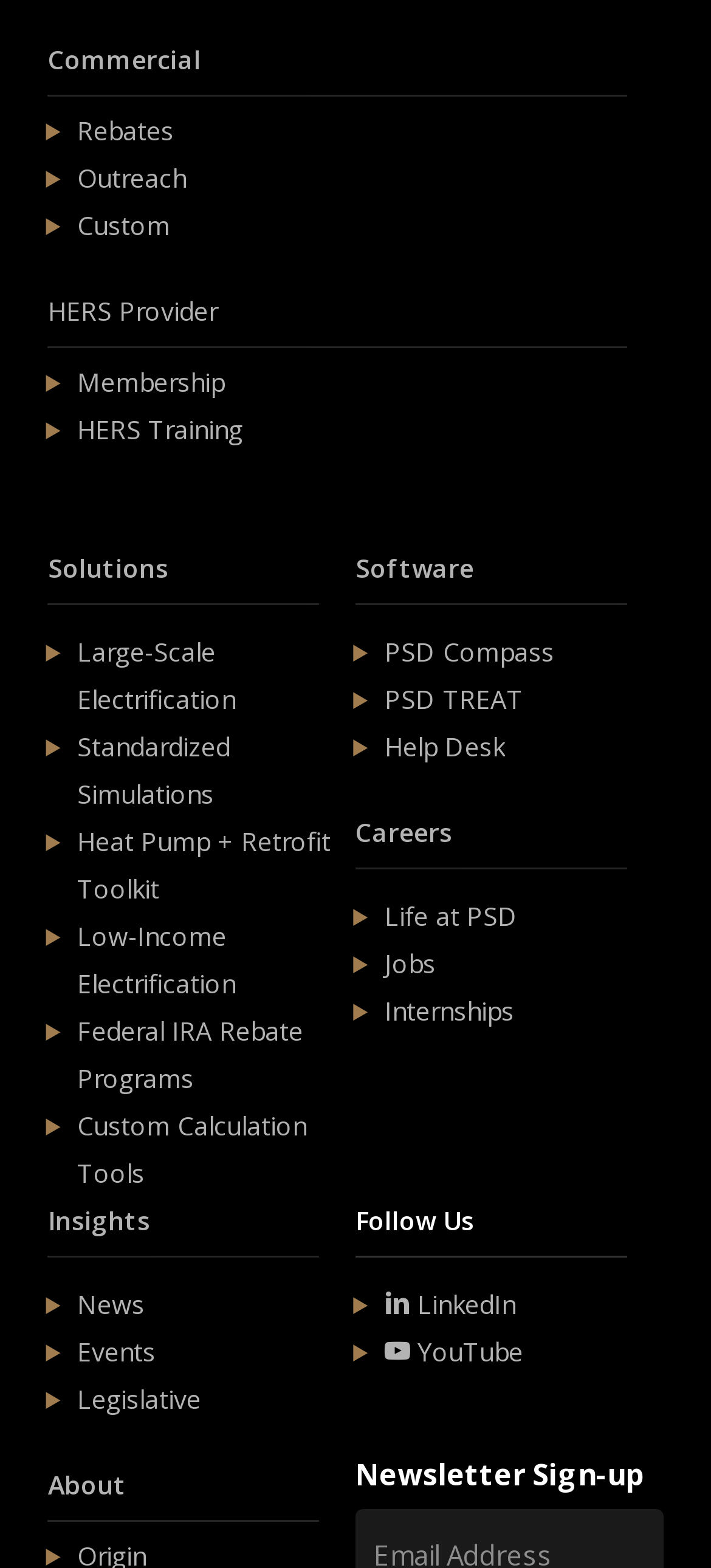Please identify the bounding box coordinates of the clickable area that will allow you to execute the instruction: "View Solutions".

[0.068, 0.348, 0.449, 0.386]